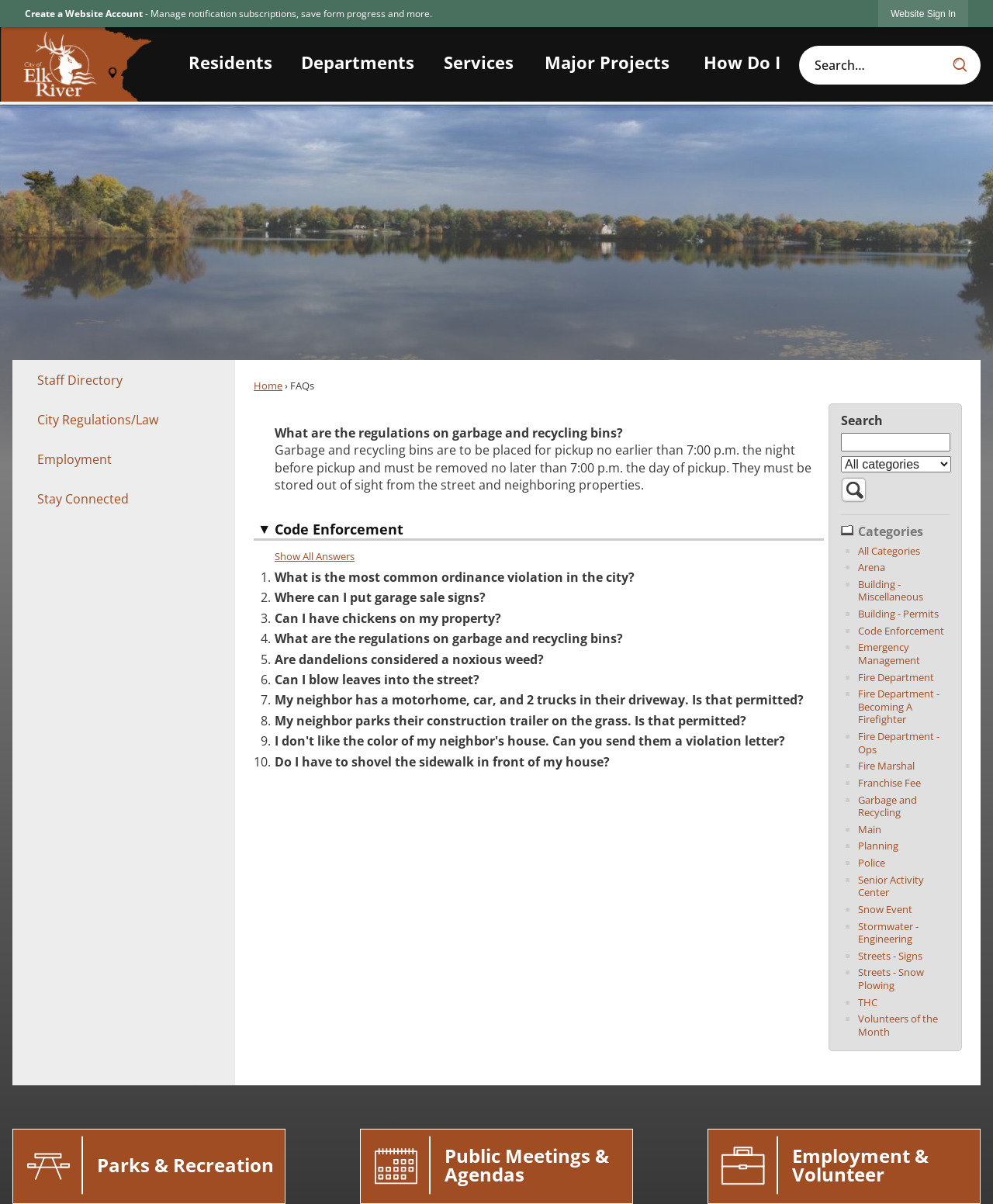Identify the bounding box for the described UI element: "How Do I".

[0.689, 0.022, 0.805, 0.085]